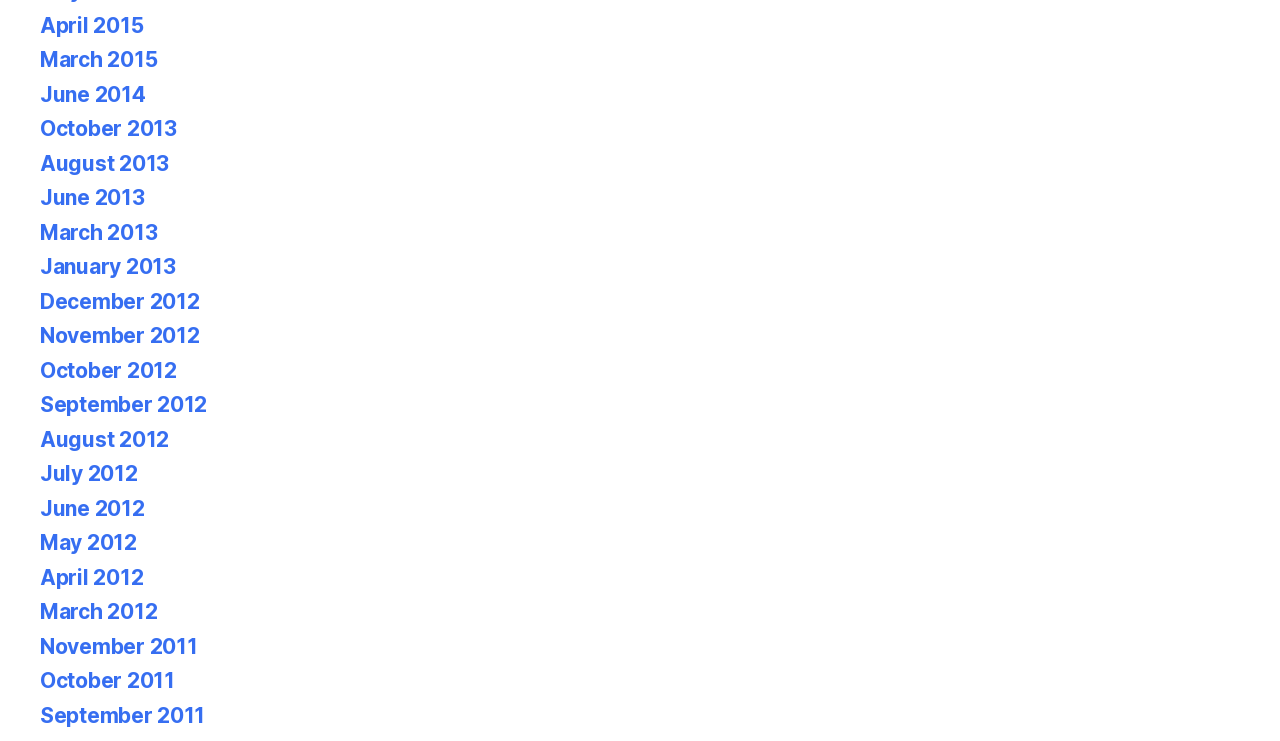For the given element description November 2012, determine the bounding box coordinates of the UI element. The coordinates should follow the format (top-left x, top-left y, bottom-right x, bottom-right y) and be within the range of 0 to 1.

[0.031, 0.436, 0.156, 0.47]